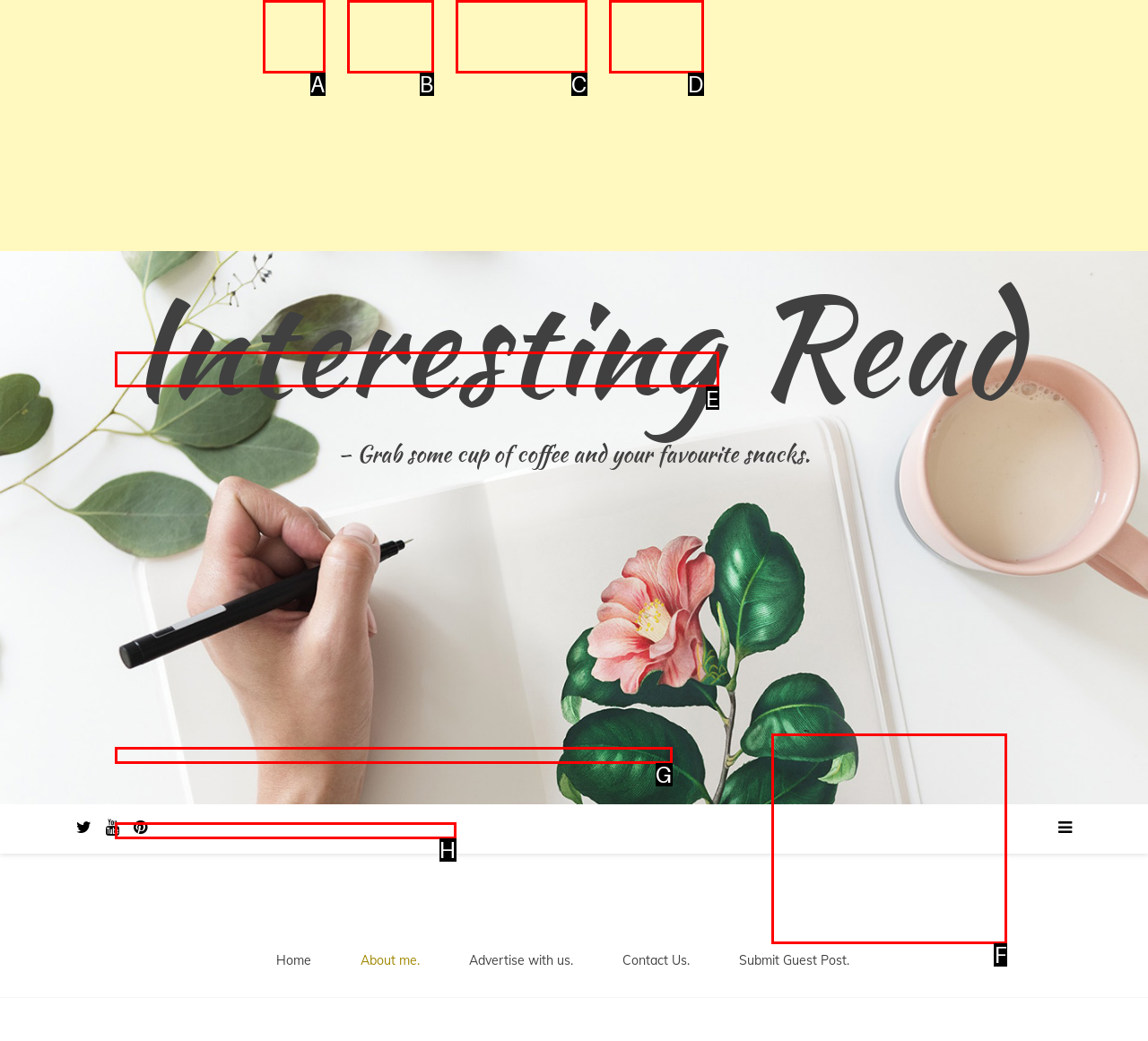From the options shown in the screenshot, tell me which lettered element I need to click to complete the task: Contact the writer via email.

E